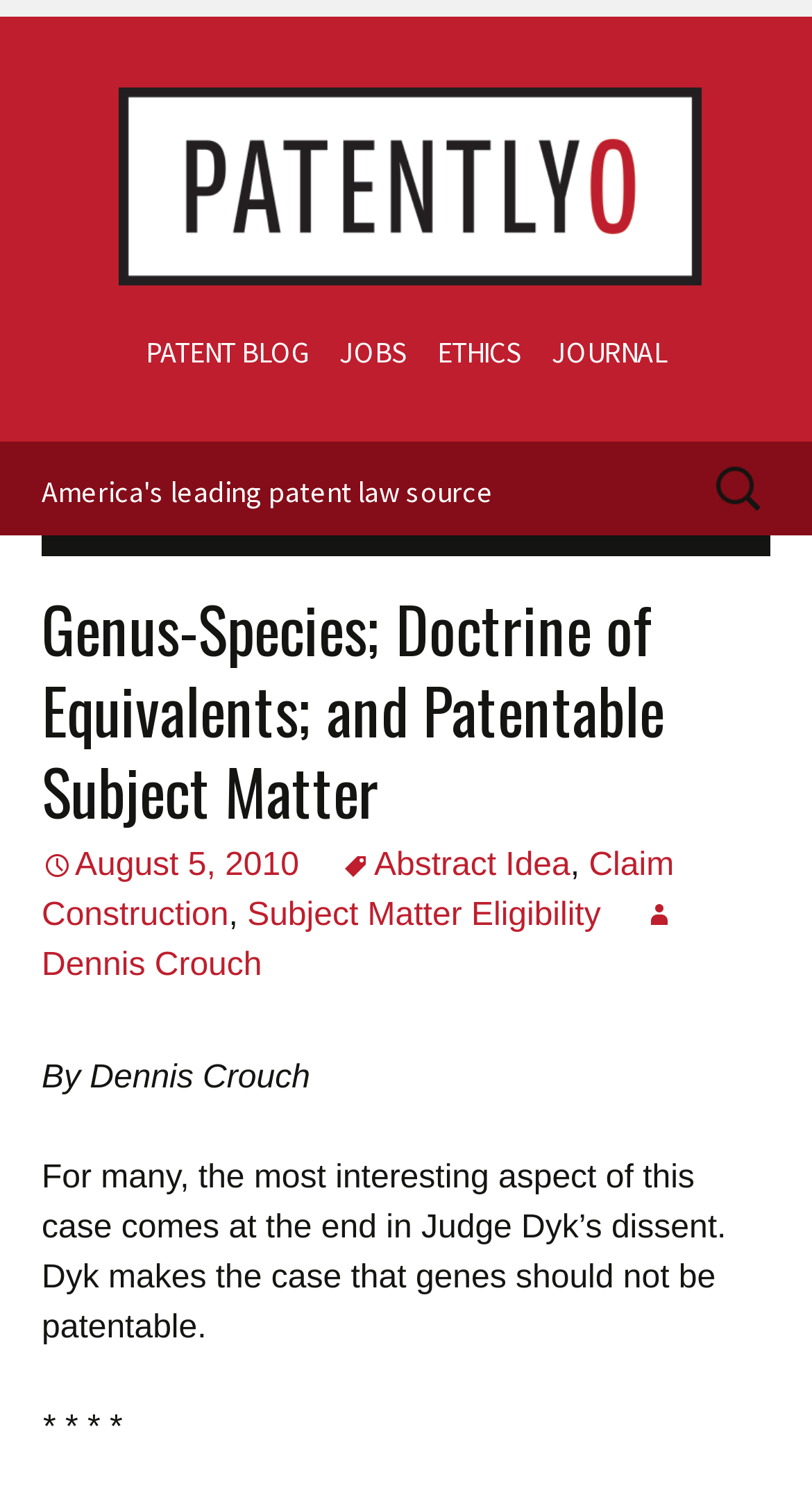Use one word or a short phrase to answer the question provided: 
Who wrote the article?

Dennis Crouch